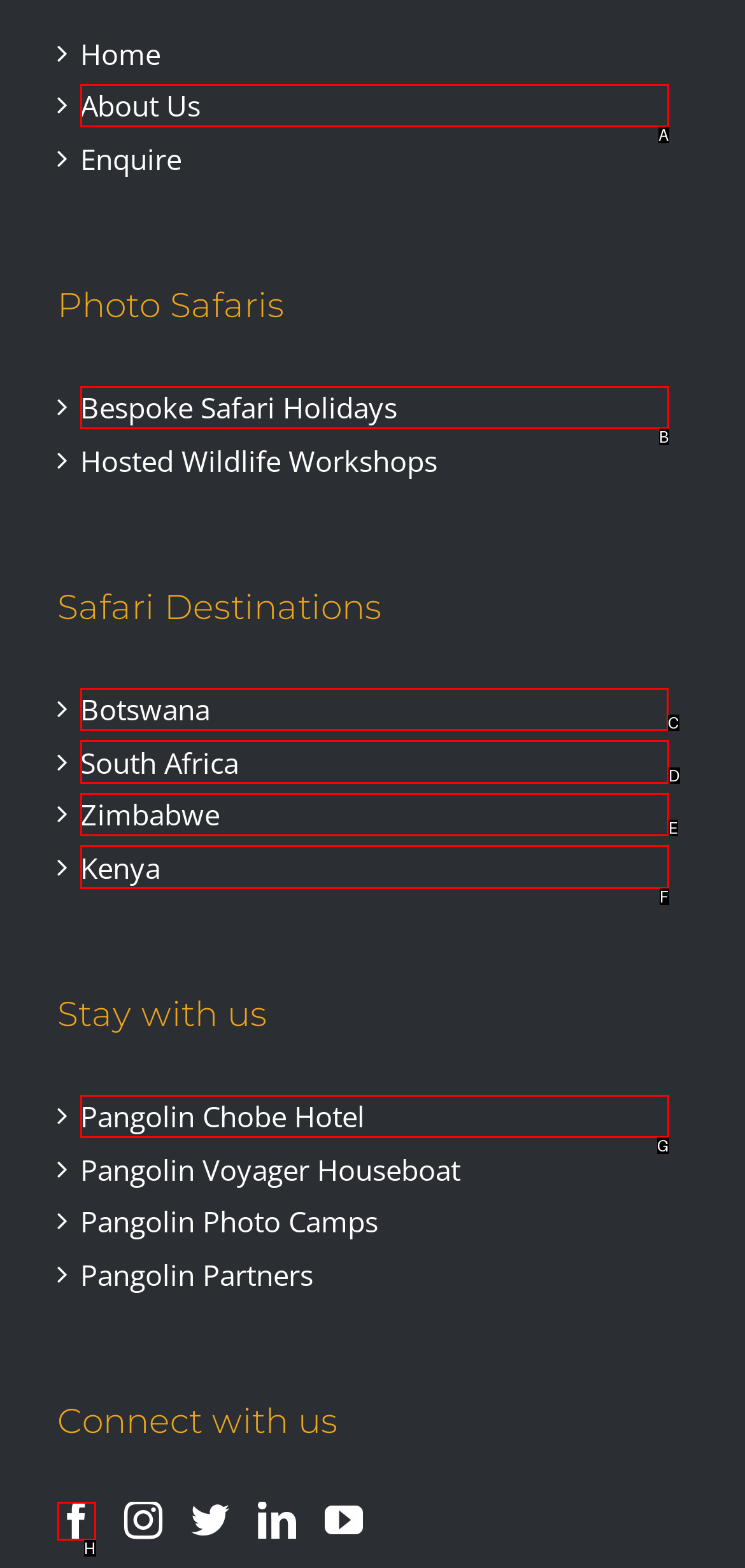From the available options, which lettered element should I click to complete this task: Explore Botswana safari destination?

C